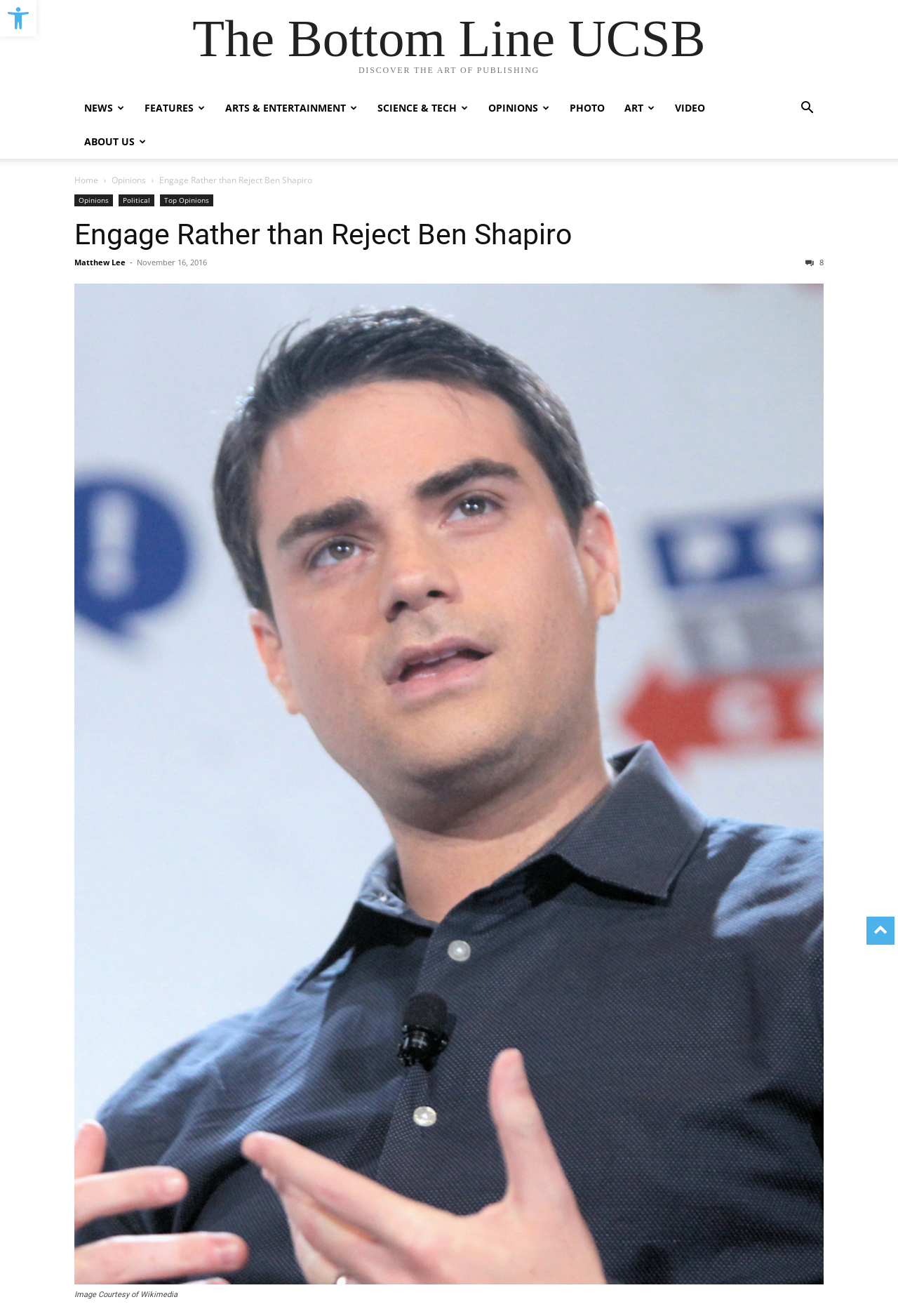Please determine the bounding box coordinates for the UI element described as: "News".

[0.083, 0.069, 0.15, 0.095]